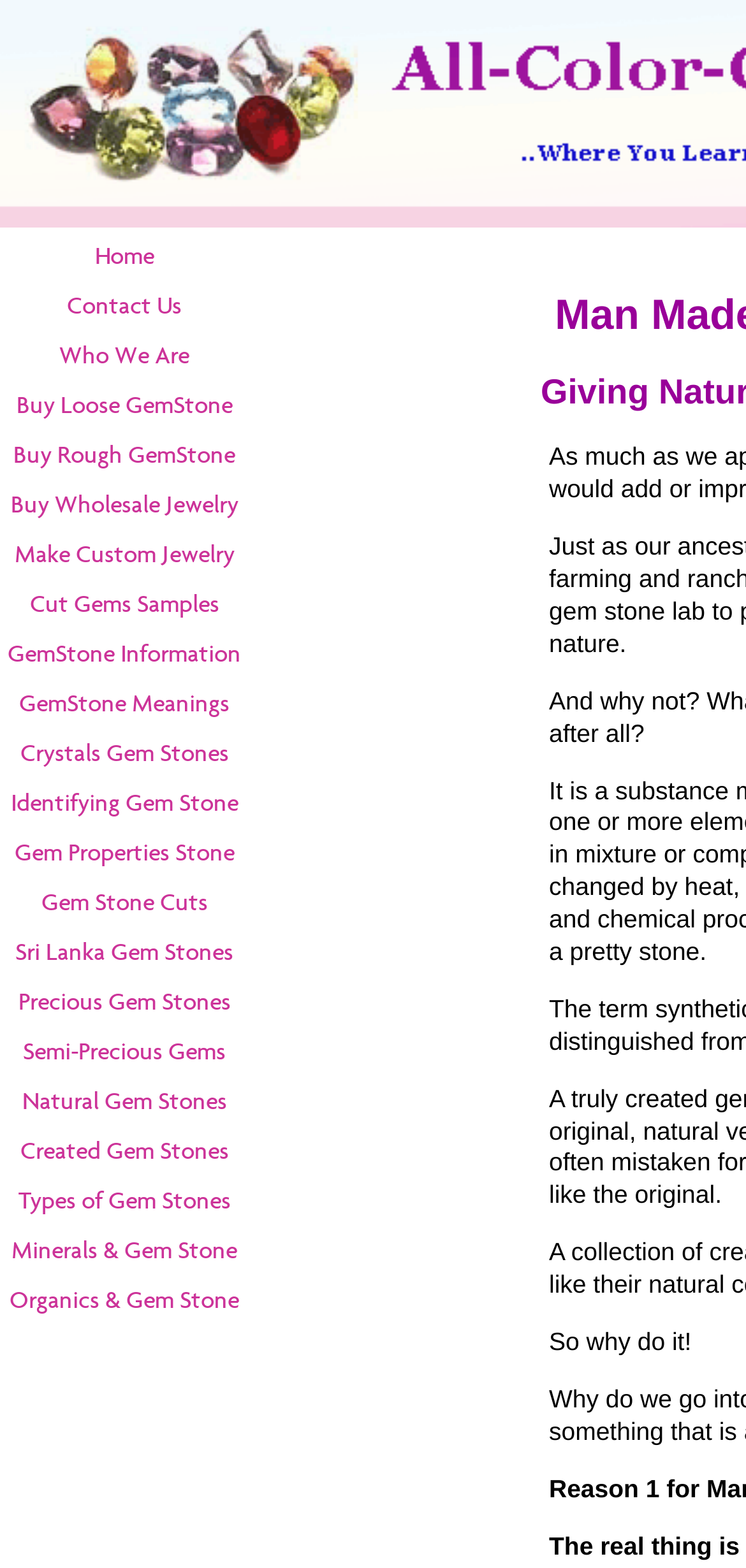What is the first link on the webpage?
Answer the question with just one word or phrase using the image.

Home